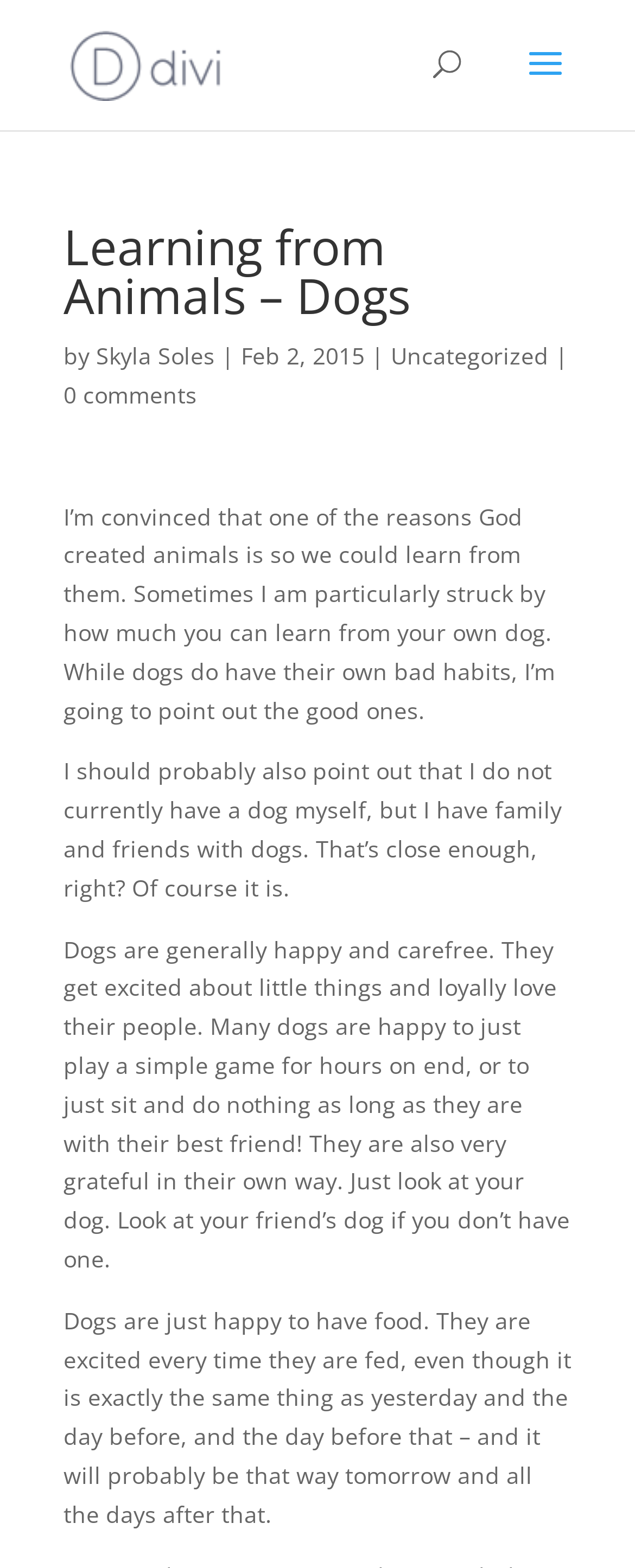Please identify and generate the text content of the webpage's main heading.

Learning from Animals – Dogs